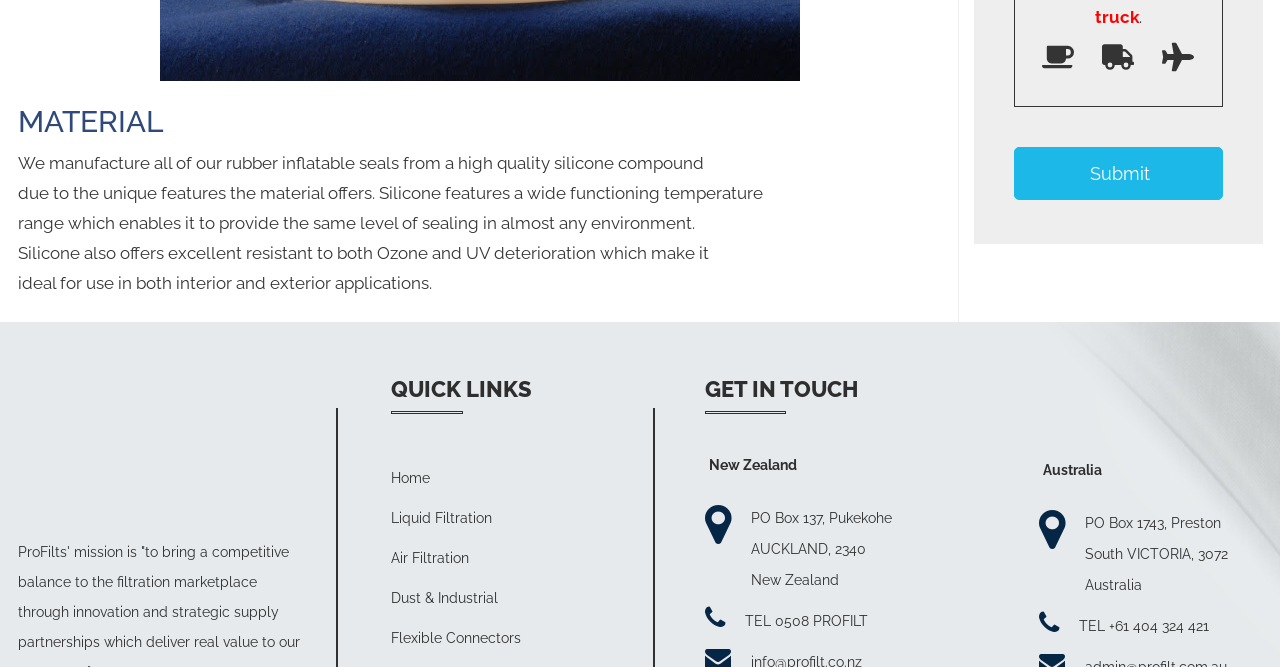What are the two countries mentioned on the webpage?
Refer to the image and answer the question using a single word or phrase.

New Zealand and Australia